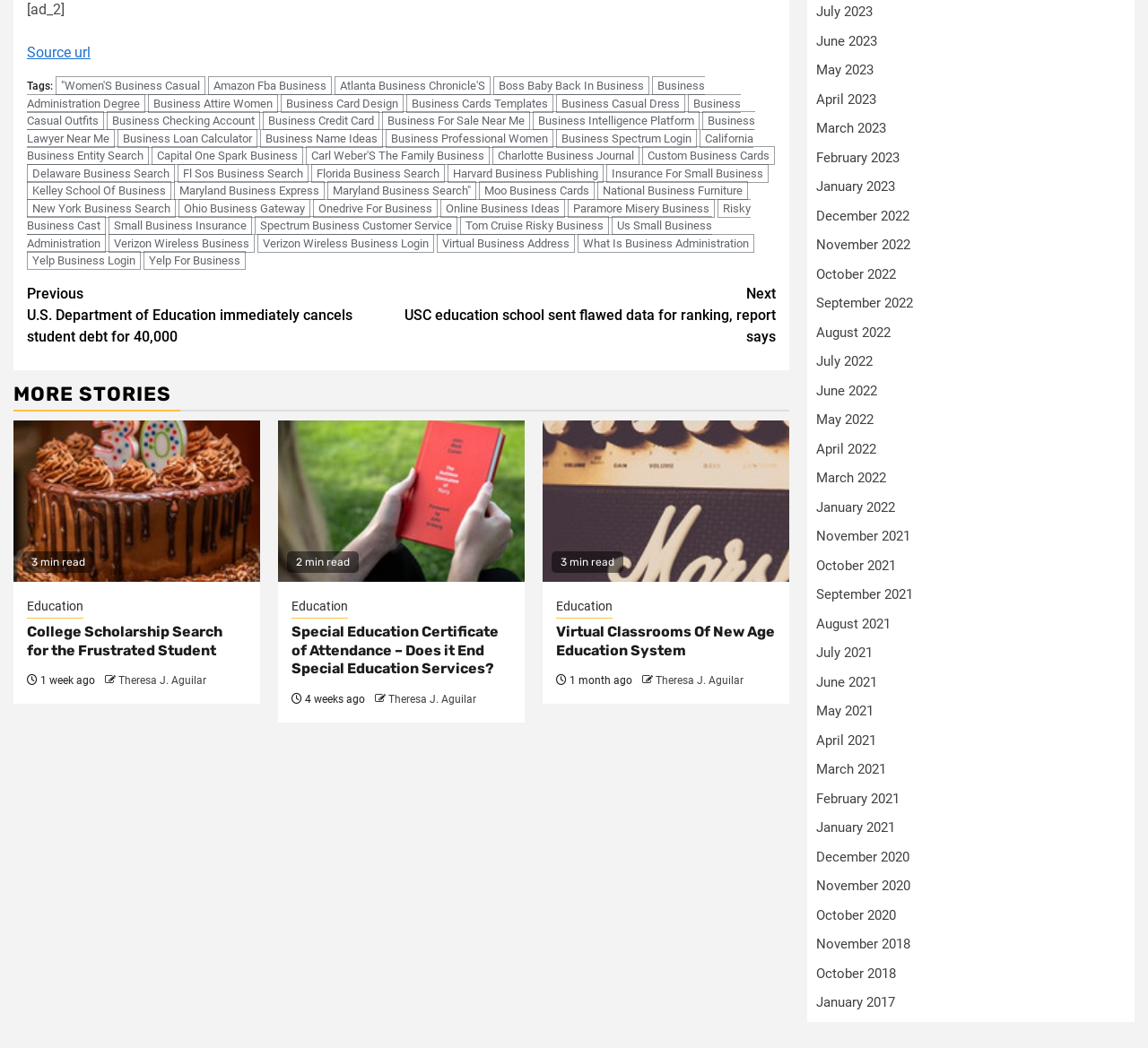Who is the author of the article 'Special Education Certificate of Attendance – Does it End Special Education Services'?
Based on the visual details in the image, please answer the question thoroughly.

The author of the article 'Special Education Certificate of Attendance – Does it End Special Education Services' can be determined by looking at the link 'Theresa J. Aguilar' located below the article title, which indicates that Theresa J. Aguilar is the author of the article.